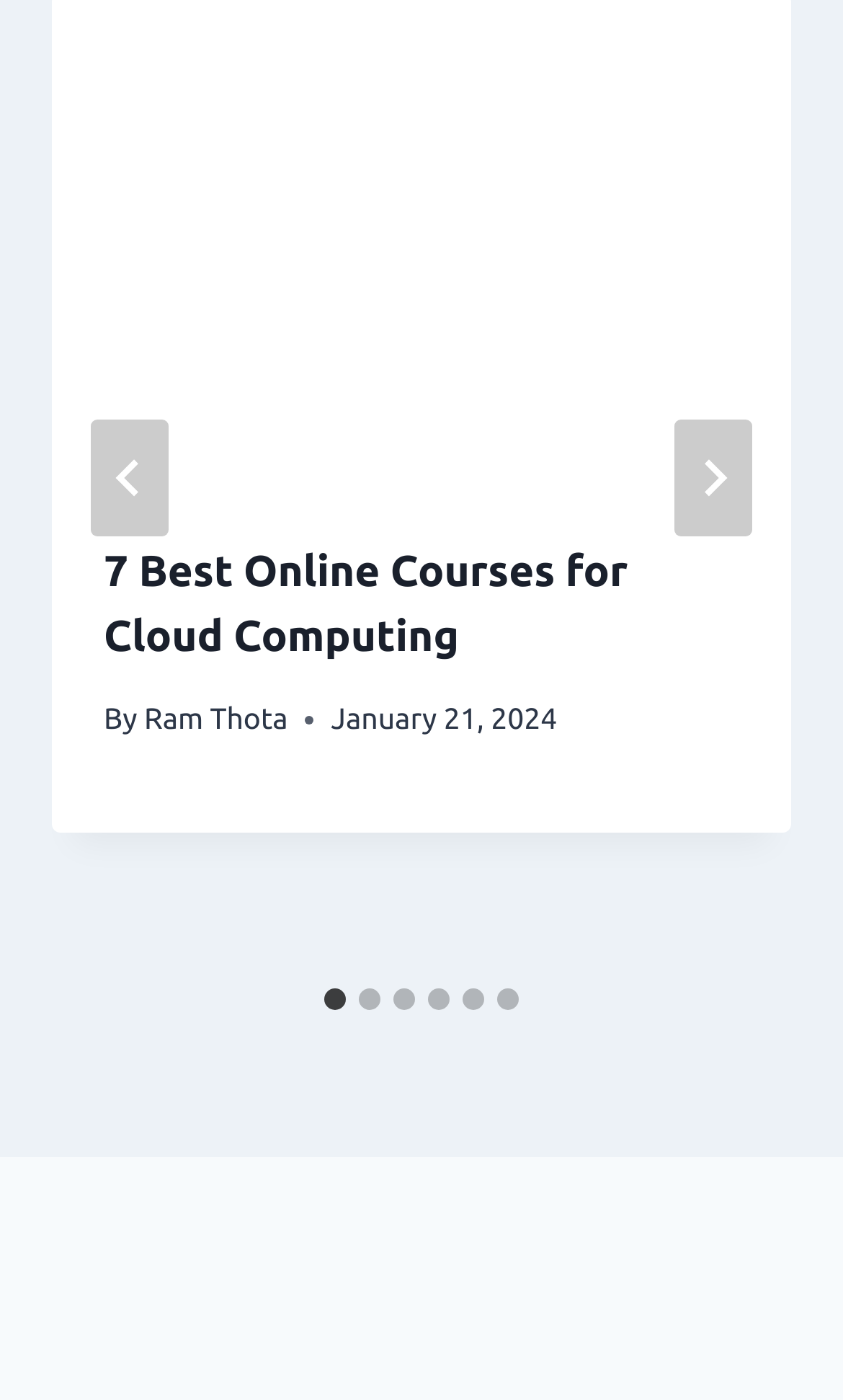How many navigation buttons are there?
Use the image to give a comprehensive and detailed response to the question.

I counted the number of navigation buttons by looking at the buttons labeled 'Go to last slide' and 'Next'. There are 2 navigation buttons.